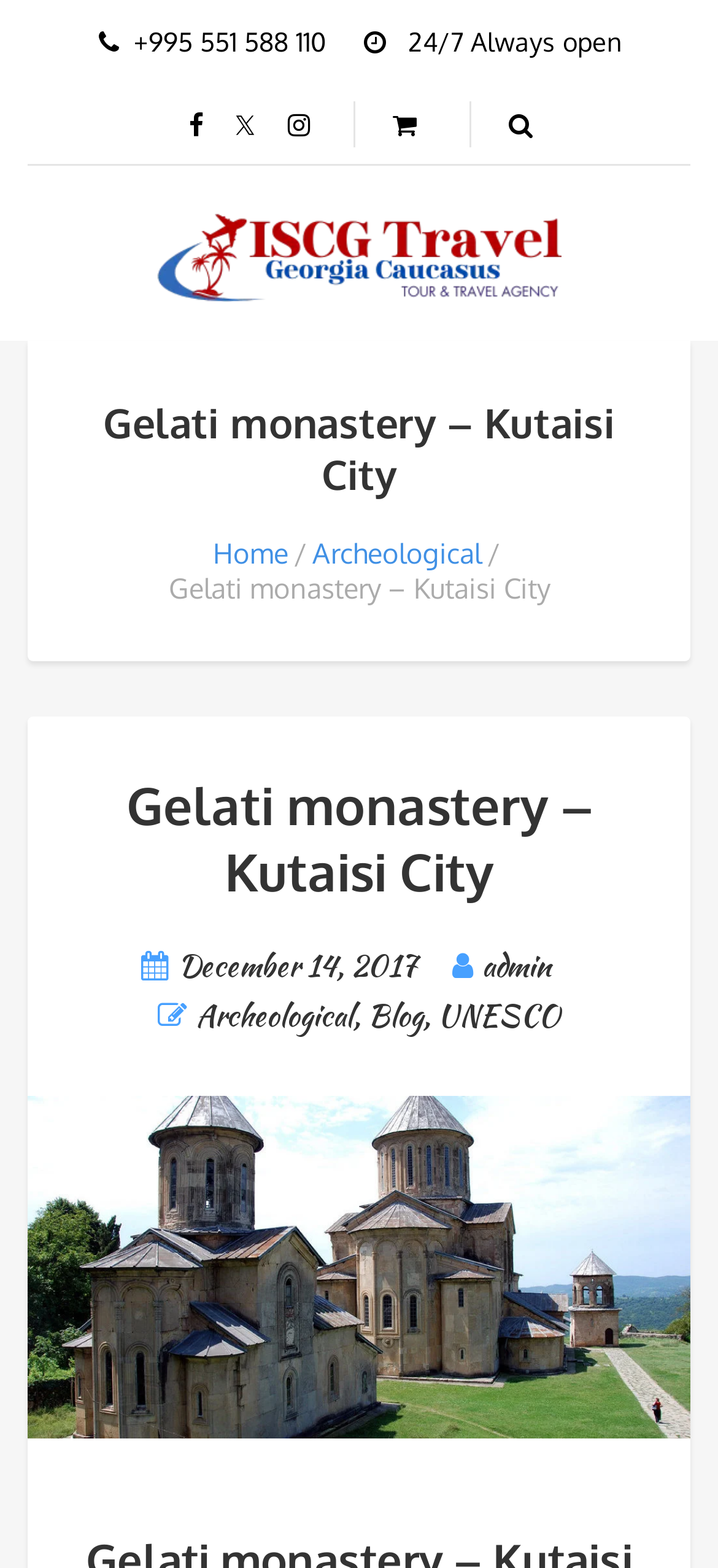Using the details from the image, please elaborate on the following question: What is the status of the Gelati monastery?

The status of the Gelati monastery can be found at the top of the webpage, in the static text element with the bounding box coordinates [0.558, 0.016, 0.865, 0.036].